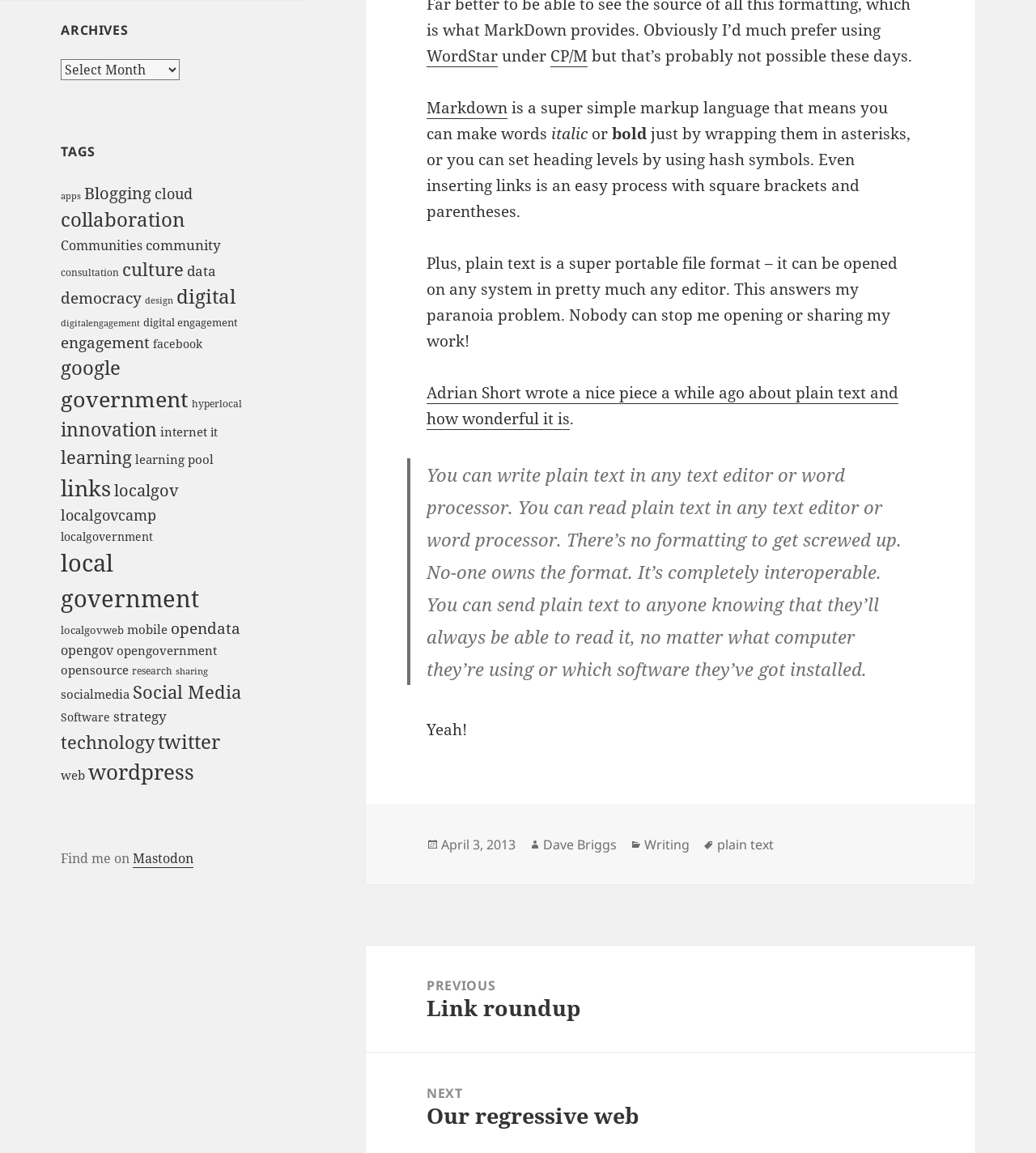Identify the bounding box coordinates of the clickable section necessary to follow the following instruction: "Find me on Mastodon". The coordinates should be presented as four float numbers from 0 to 1, i.e., [left, top, right, bottom].

[0.128, 0.737, 0.187, 0.753]